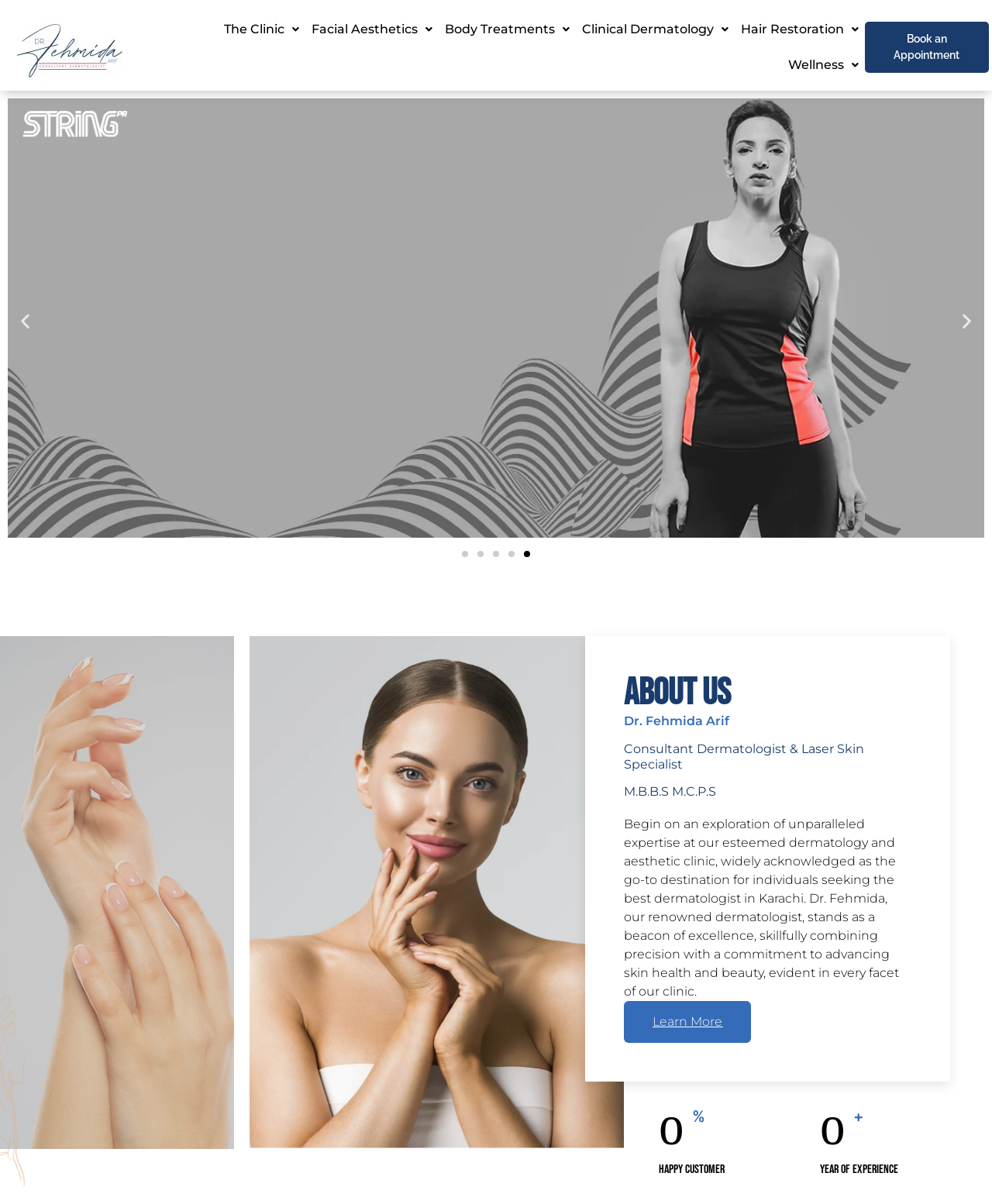Indicate the bounding box coordinates of the clickable region to achieve the following instruction: "Book an appointment."

[0.872, 0.018, 0.997, 0.06]